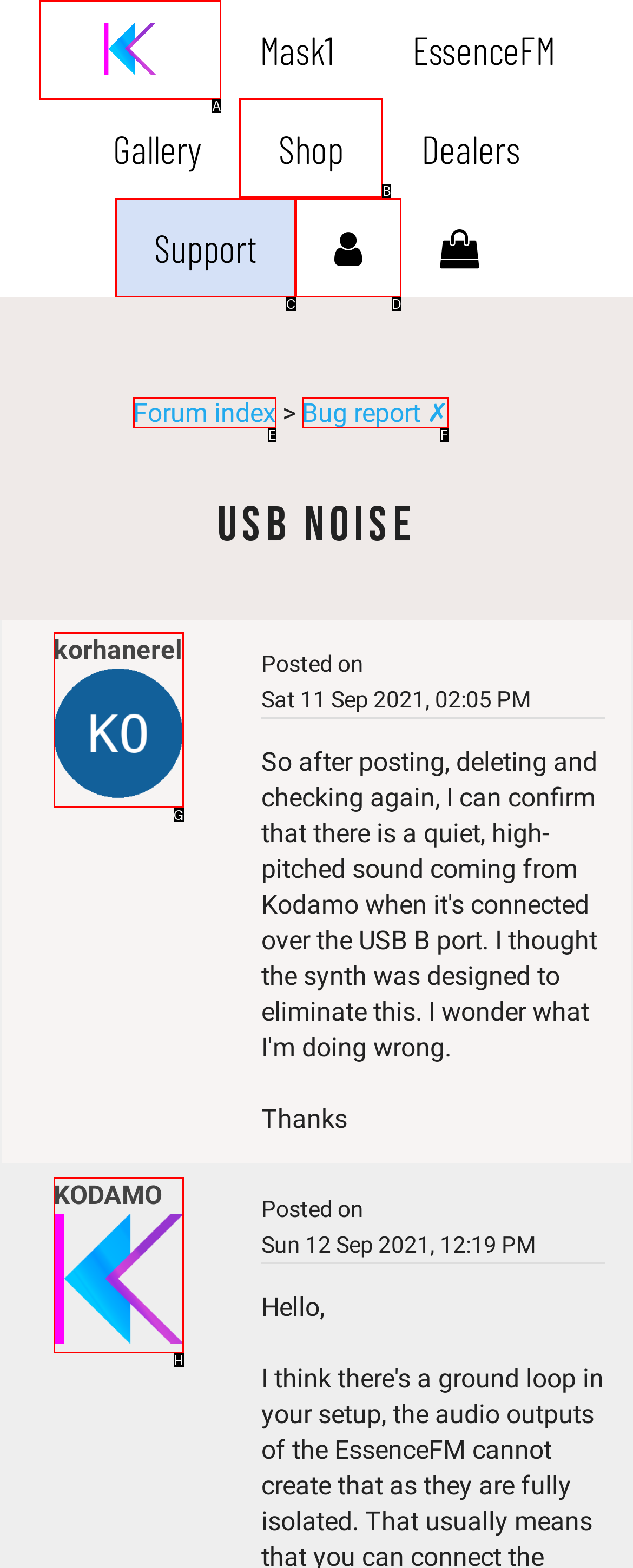Select the HTML element that needs to be clicked to perform the task: Go to the Shop. Reply with the letter of the chosen option.

B